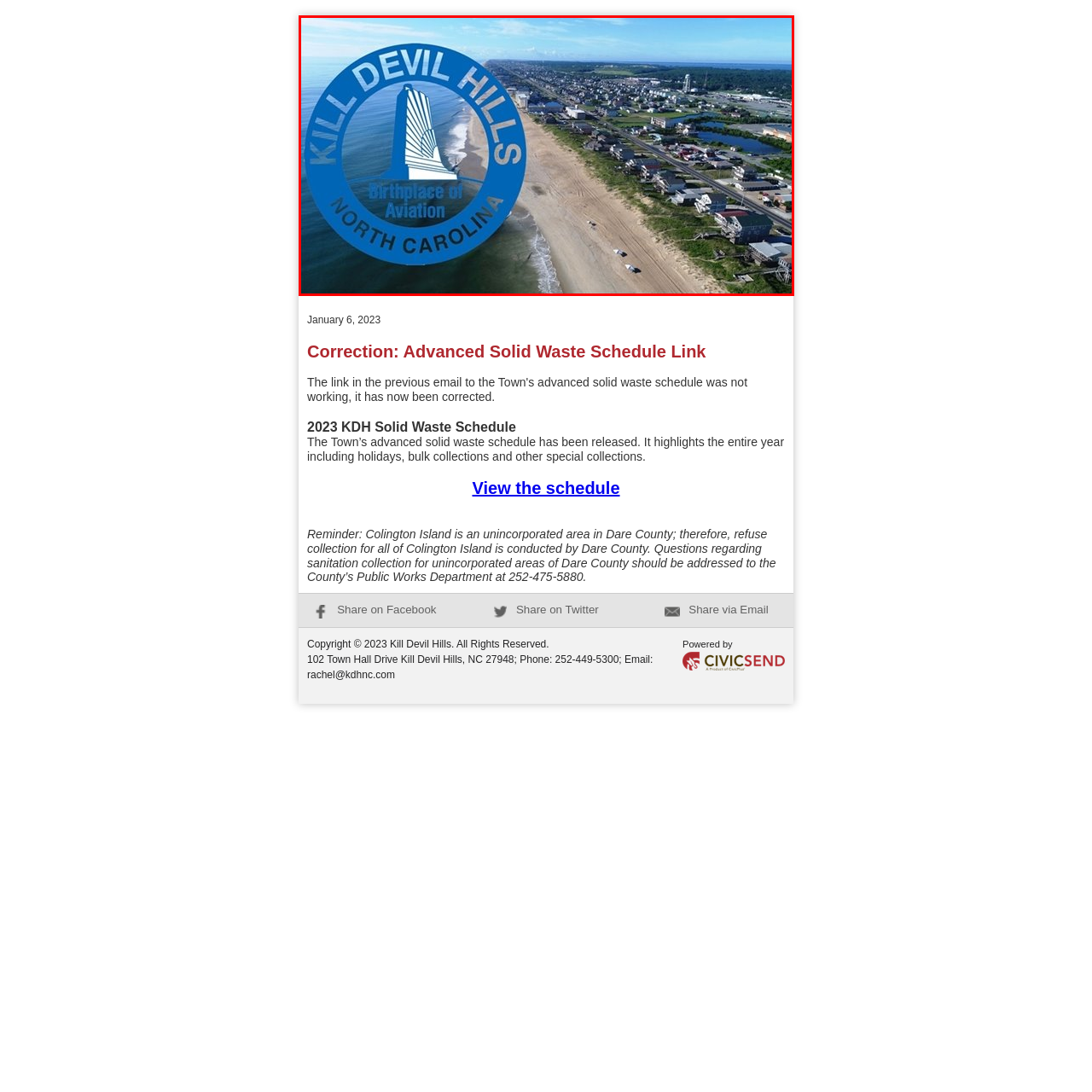What is the state where Kill Devil Hills is located?
Observe the image inside the red-bordered box and offer a detailed answer based on the visual details you find.

The answer can be obtained by looking at the logo in the image, which includes the text 'NORTH CAROLINA', indicating the state where Kill Devil Hills is located.